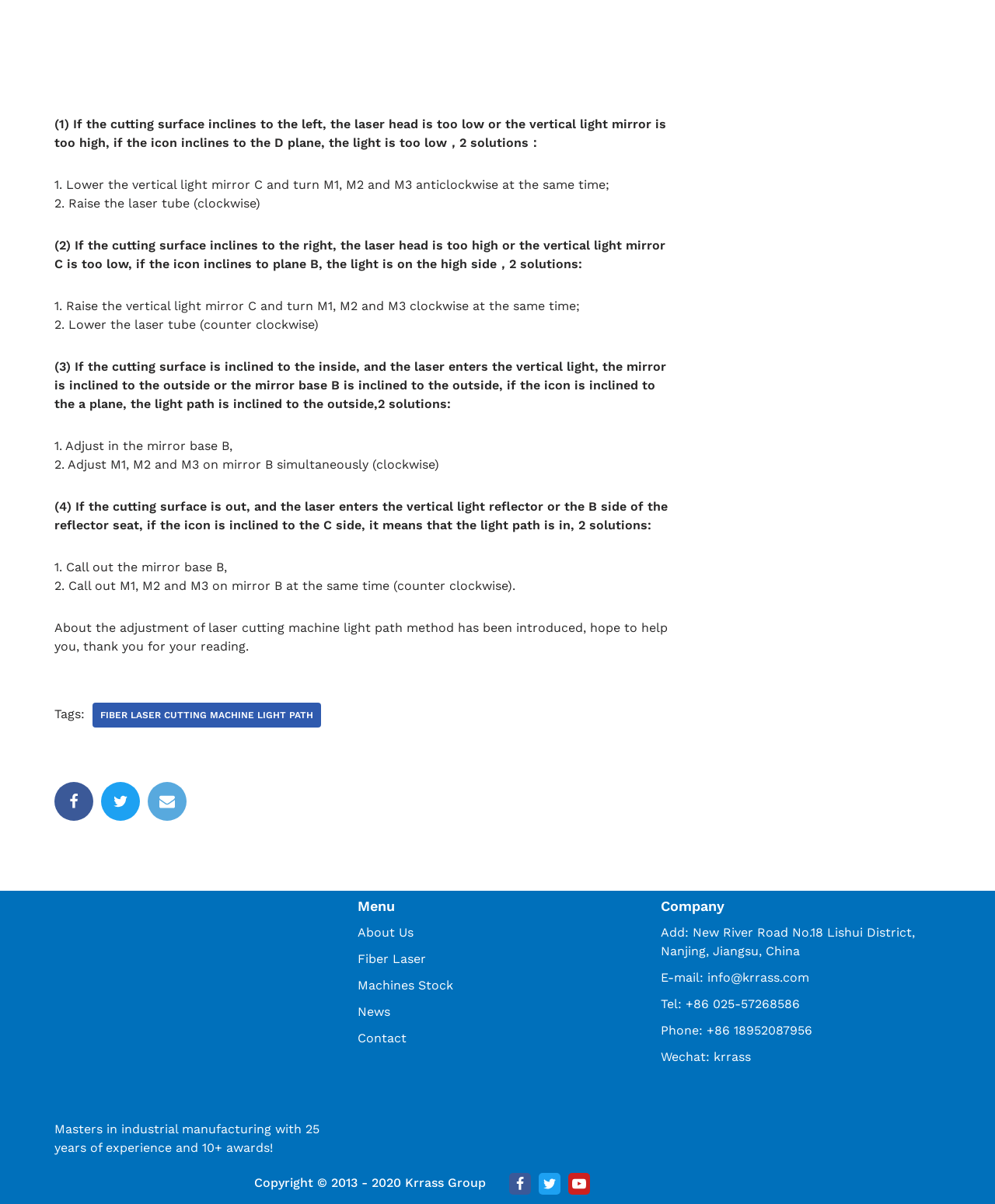Calculate the bounding box coordinates for the UI element based on the following description: "News". Ensure the coordinates are four float numbers between 0 and 1, i.e., [left, top, right, bottom].

[0.359, 0.834, 0.392, 0.847]